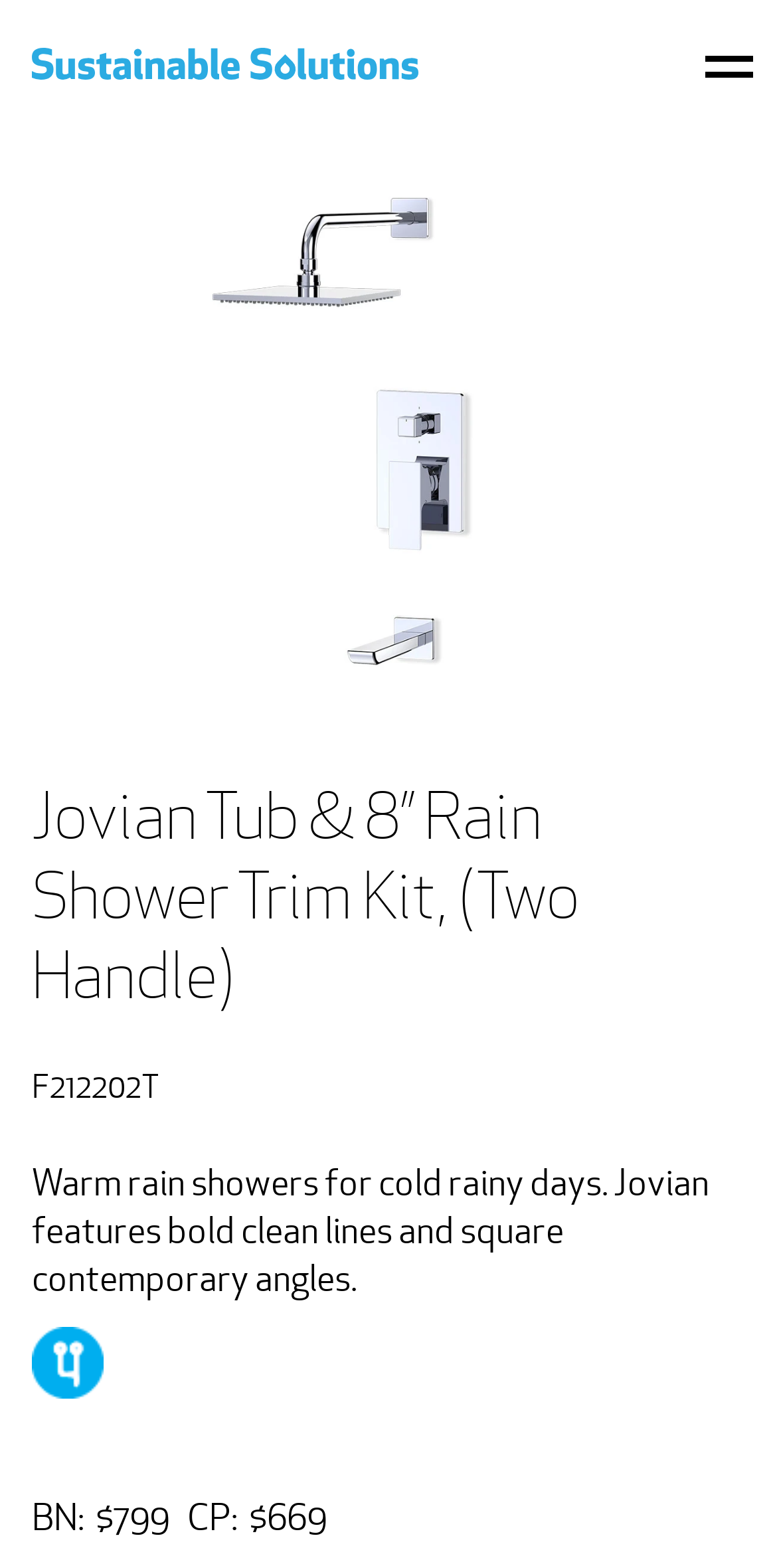Locate and generate the text content of the webpage's heading.

Jovian Tub & 8” Rain Shower Trim Kit, (Two Handle)